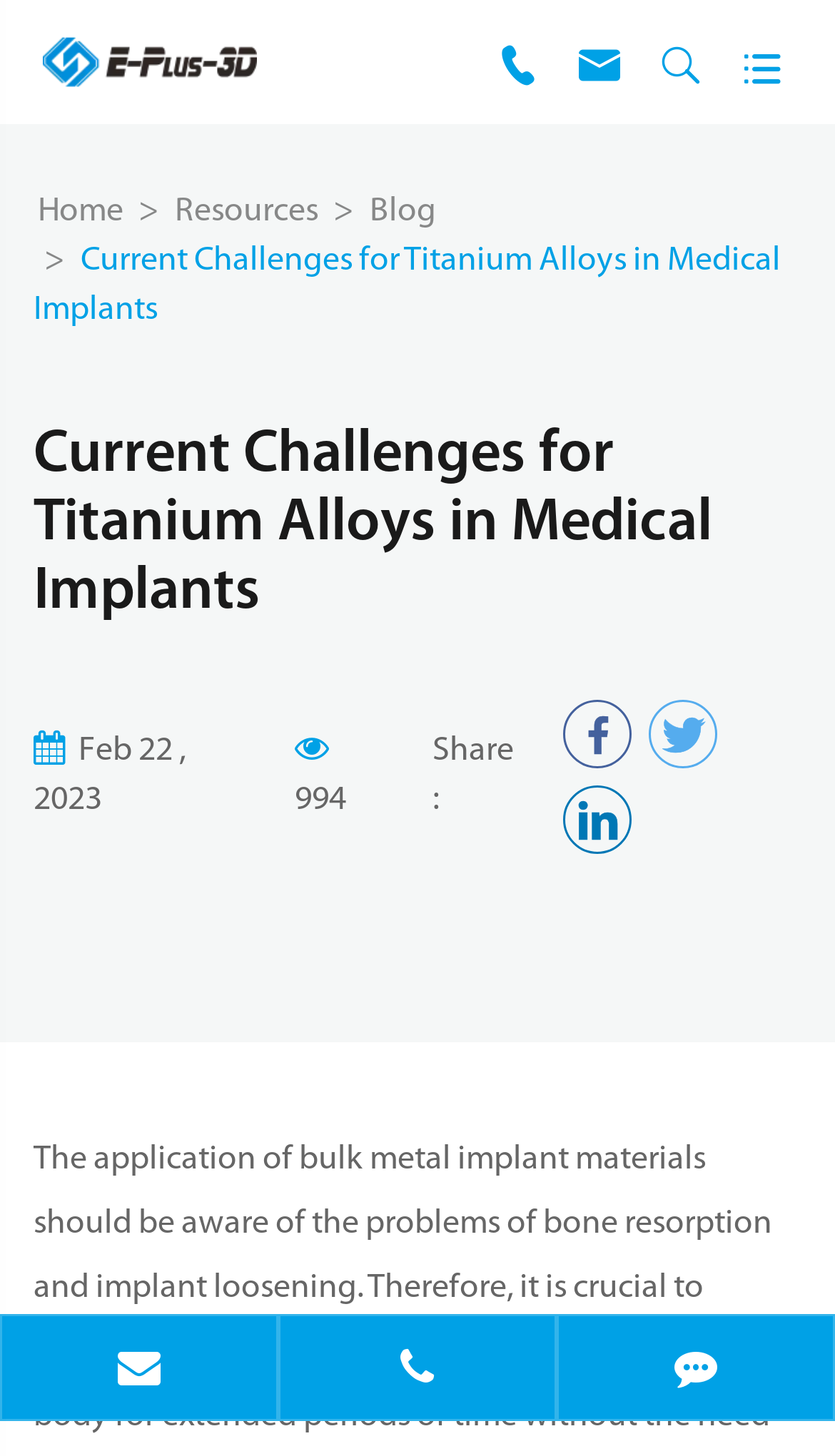Can you find and provide the title of the webpage?

Current Challenges for Titanium Alloys in Medical Implants